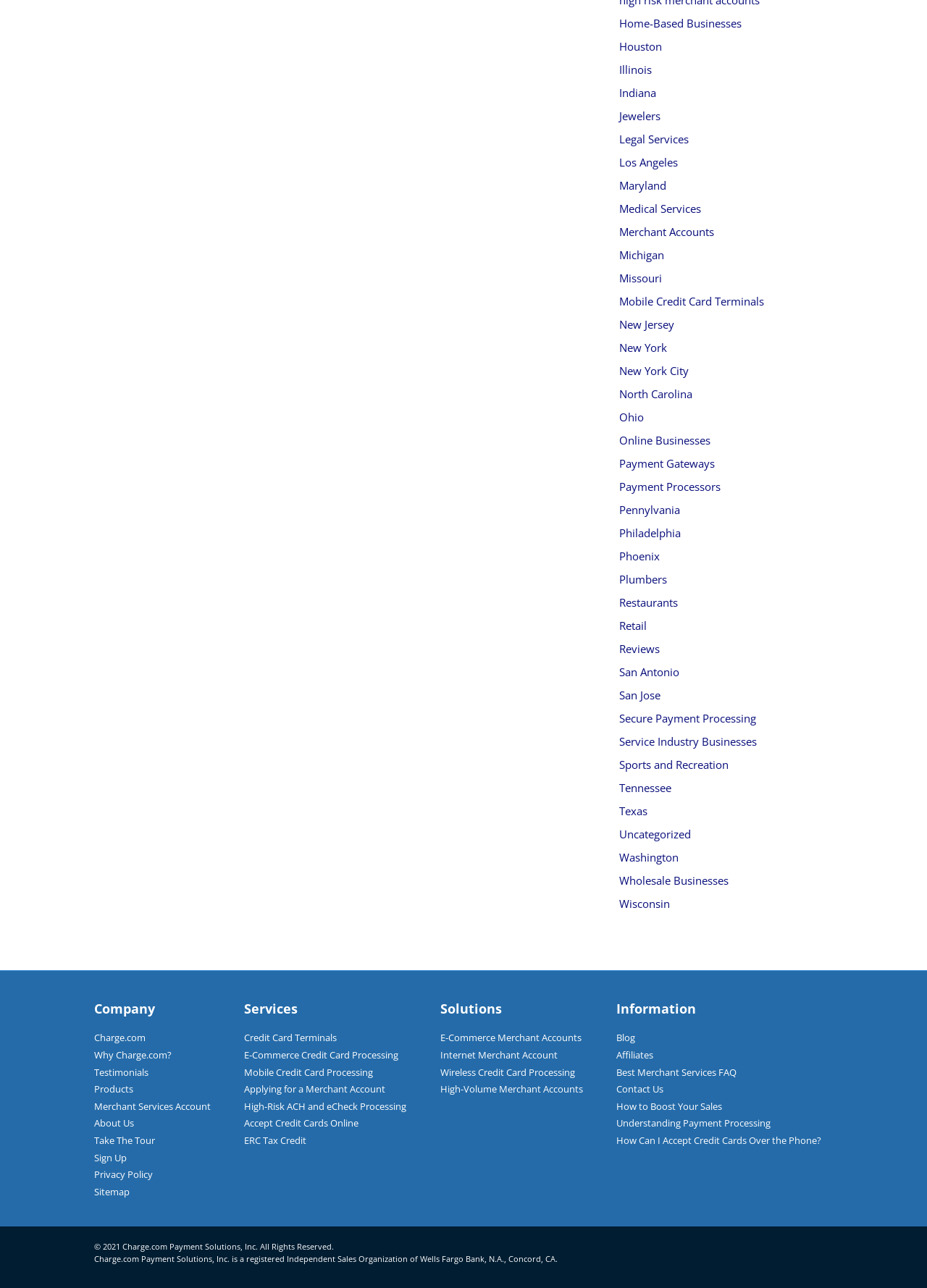Kindly determine the bounding box coordinates of the area that needs to be clicked to fulfill this instruction: "Click on Home-Based Businesses".

[0.668, 0.013, 0.8, 0.024]